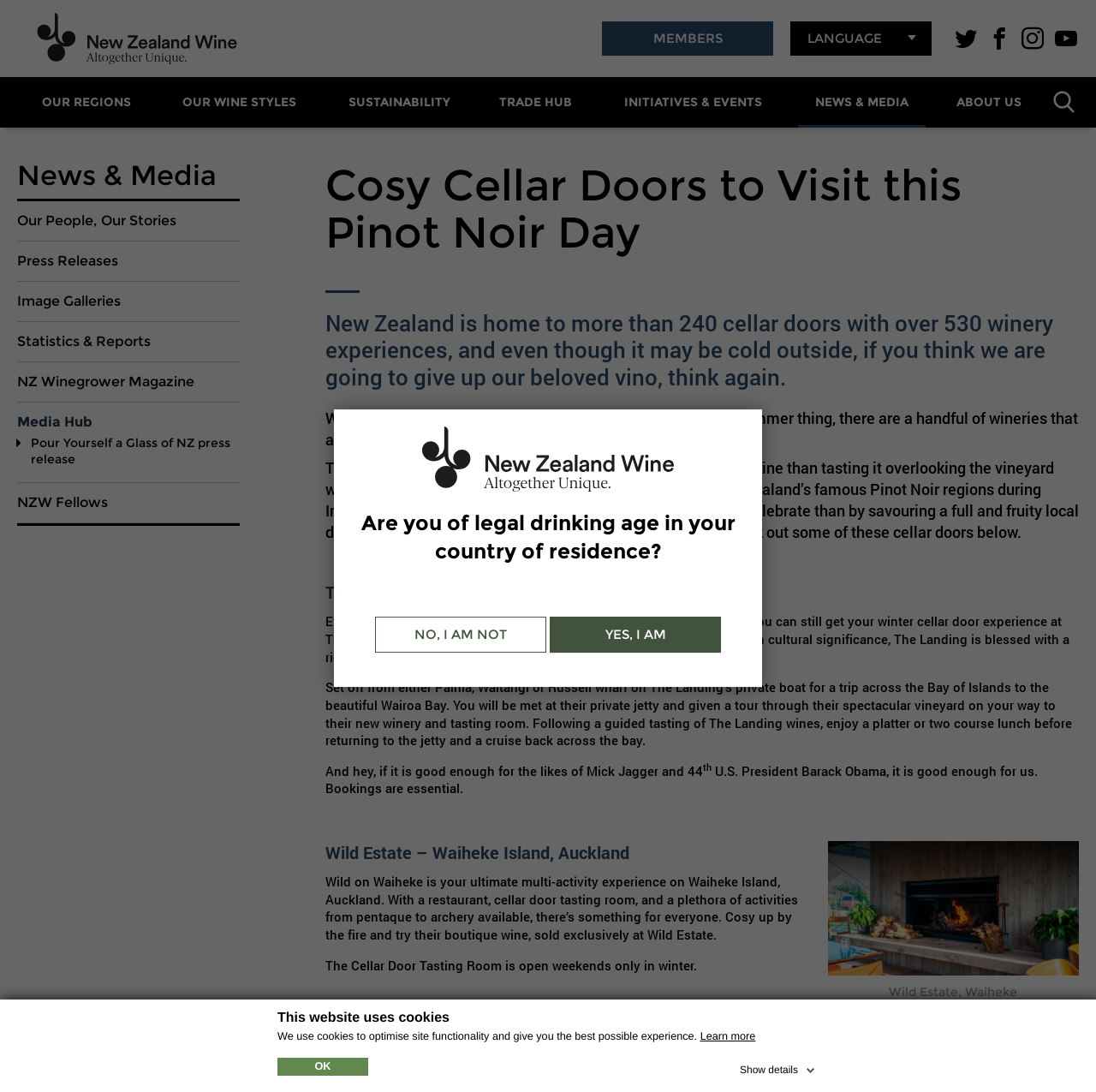Show the bounding box coordinates of the element that should be clicked to complete the task: "View 'OUR WINE STYLES'".

[0.151, 0.071, 0.286, 0.117]